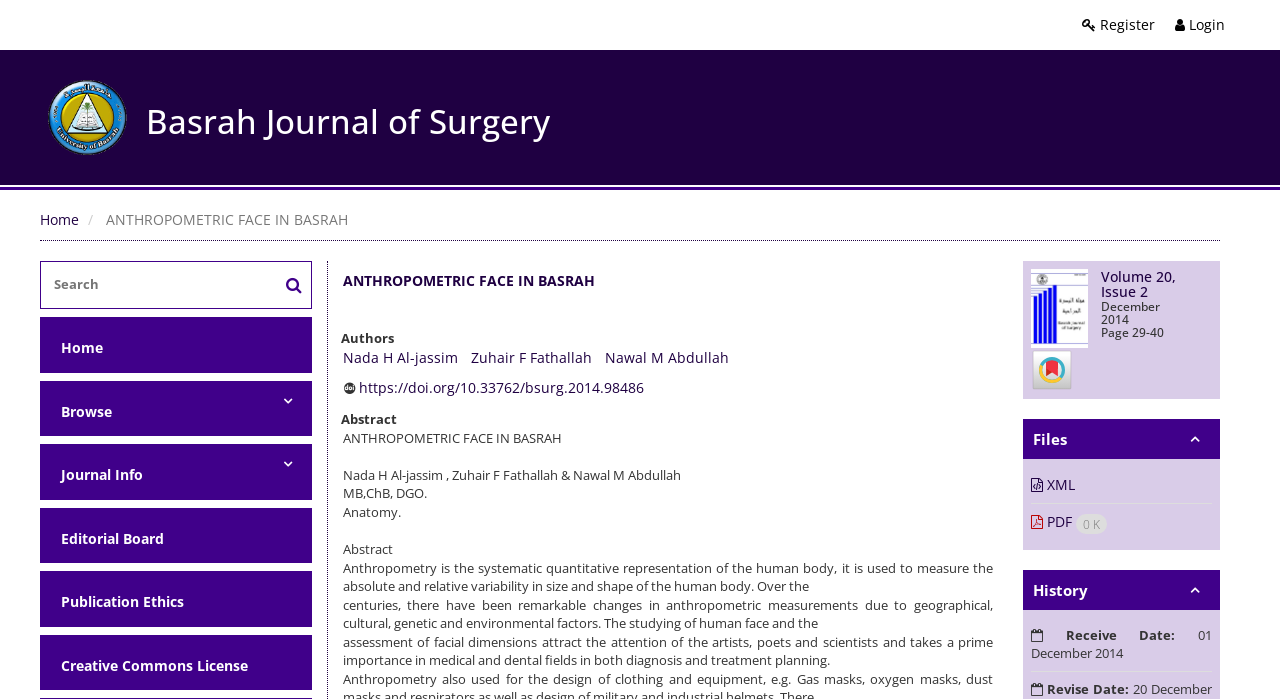What is the volume and issue number of the journal?
Look at the image and respond with a one-word or short-phrase answer.

Volume 20, Issue 2